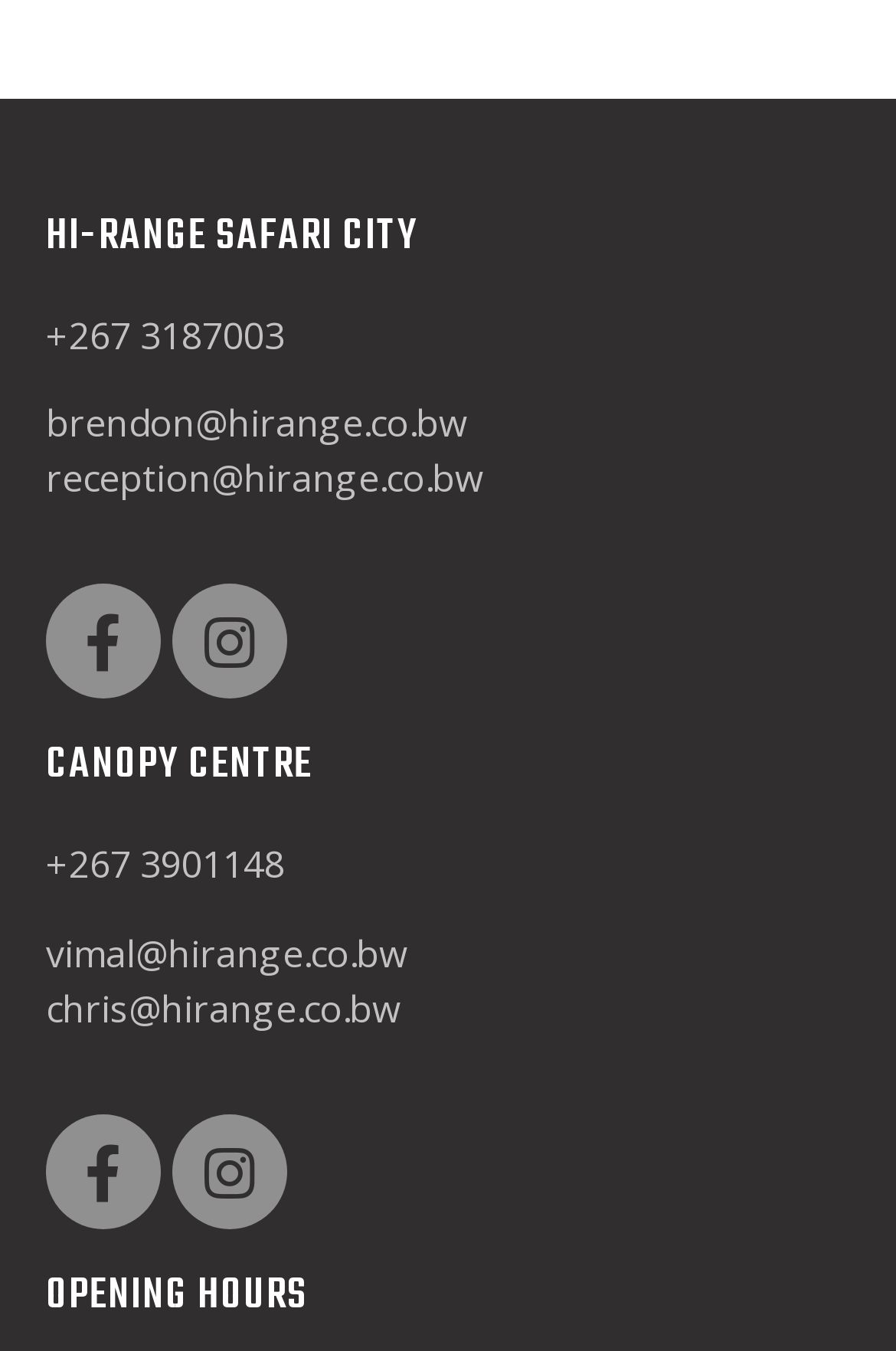Find the bounding box coordinates of the clickable element required to execute the following instruction: "Send an email to brendon". Provide the coordinates as four float numbers between 0 and 1, i.e., [left, top, right, bottom].

[0.051, 0.294, 0.521, 0.332]